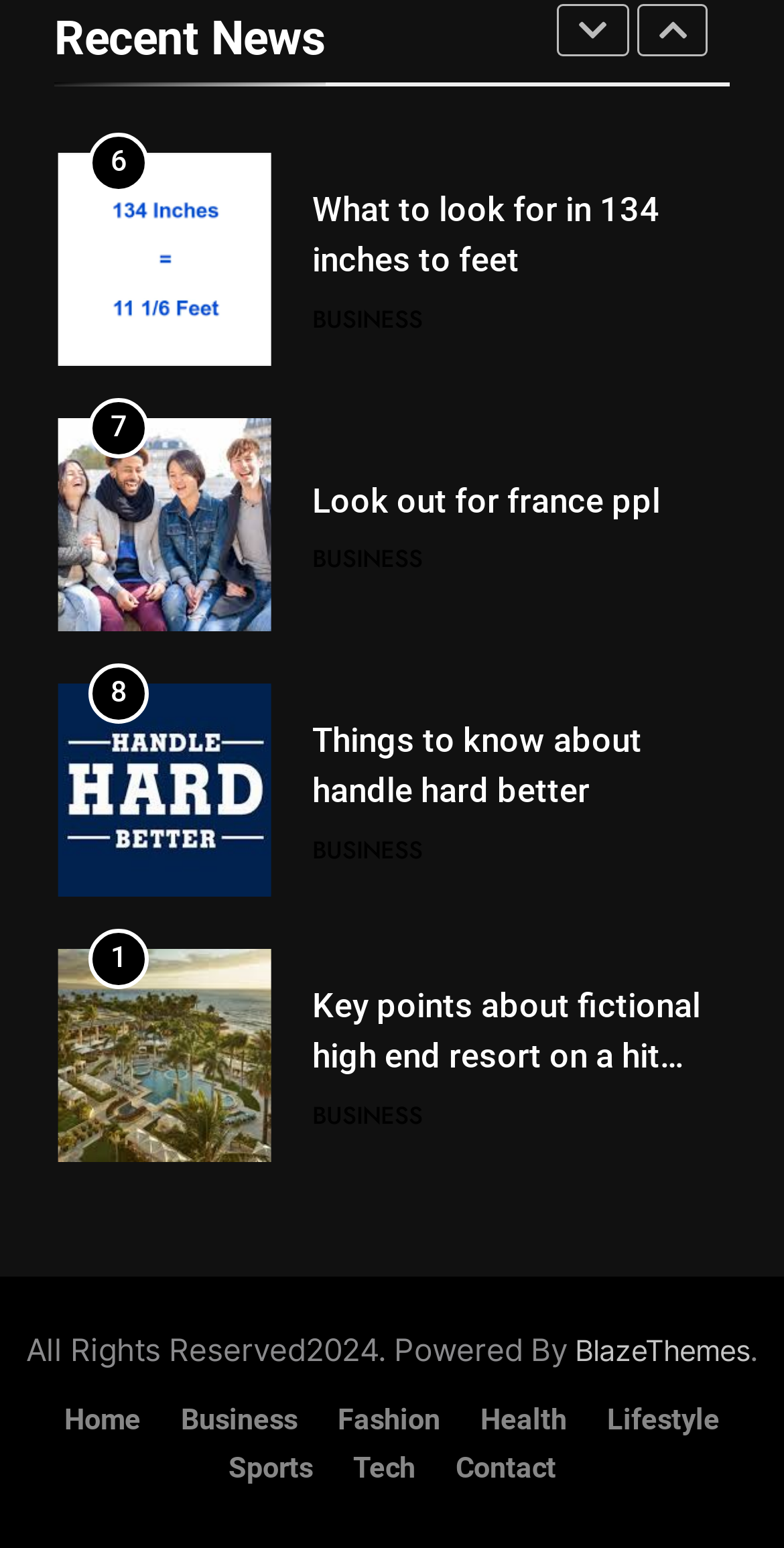Answer the question with a single word or phrase: 
What is the theme of the second article?

Fictional high end resort